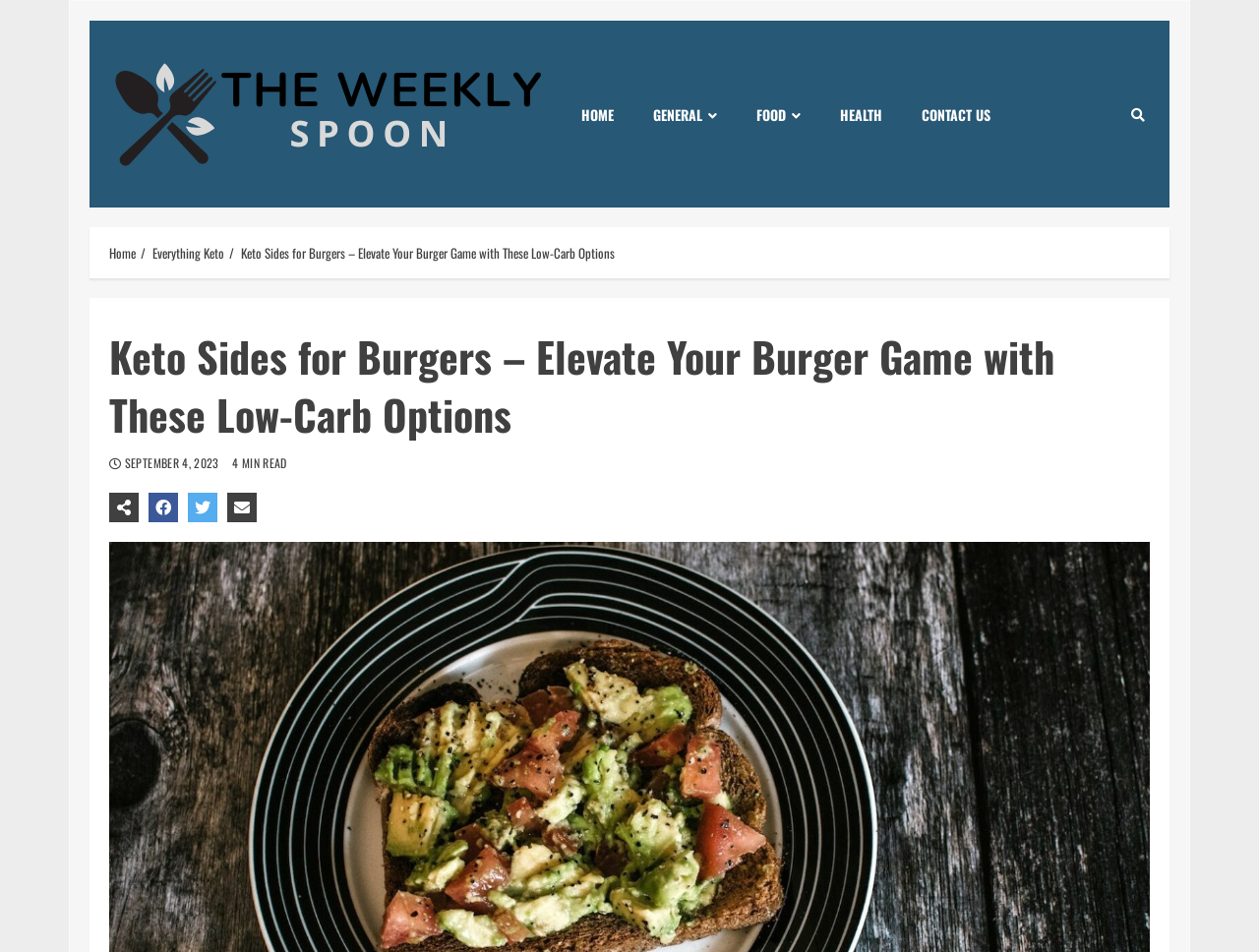Provide an in-depth description of the elements and layout of the webpage.

This webpage is about keto sides for burgers, with a focus on low-carb options. At the top left, there is a "Skip to content" link. Next to it, there is a large header section that spans the width of the page, containing the title "Keto Sides for Burgers – Elevate Your Burger Game with These Low-Carb Options". Below the title, there are three social media links and a date "SEPTEMBER 4, 2023" with a "4 MIN READ" label.

Above the header section, there is a navigation menu with five links: "HOME", "GENERAL", "FOOD", "HEALTH", and "CONTACT US". Each link is separated by a small icon. On the top right, there is a search icon.

The breadcrumbs navigation is located below the navigation menu, with three links: "Home", "Everything Keto", and the current page "Keto Sides for Burgers – Elevate Your Burger Game with These Low-Carb Options".